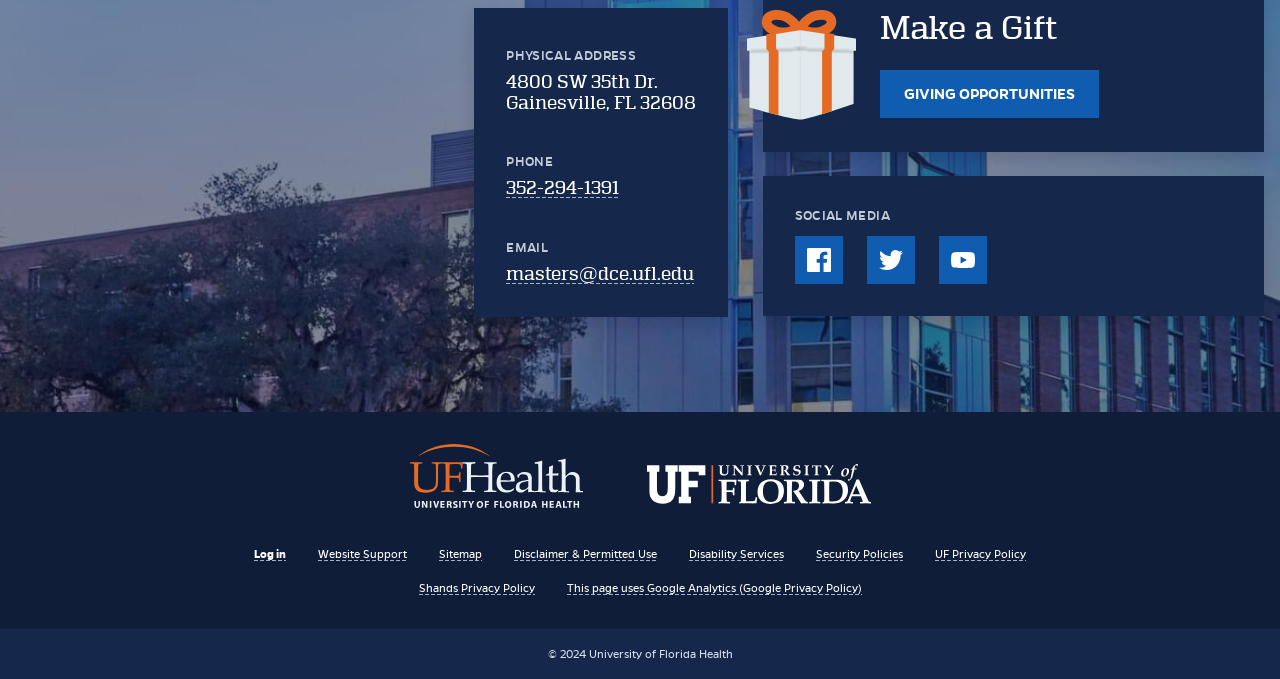Please specify the bounding box coordinates of the clickable region to carry out the following instruction: "Contact us through email". The coordinates should be four float numbers between 0 and 1, in the format [left, top, right, bottom].

[0.396, 0.387, 0.542, 0.418]